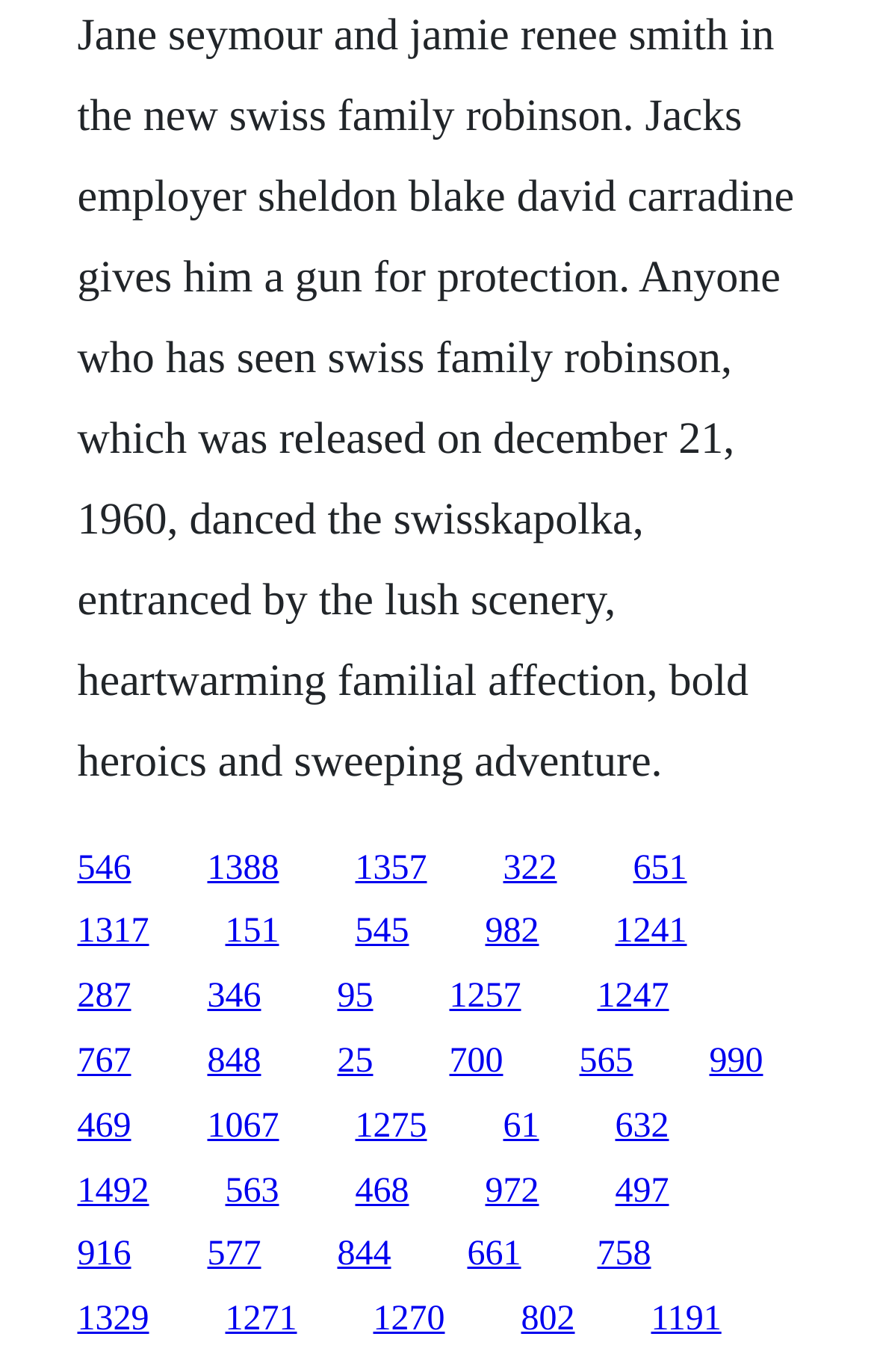Give a succinct answer to this question in a single word or phrase: 
What is the horizontal position of the link with ID 151?

0.258